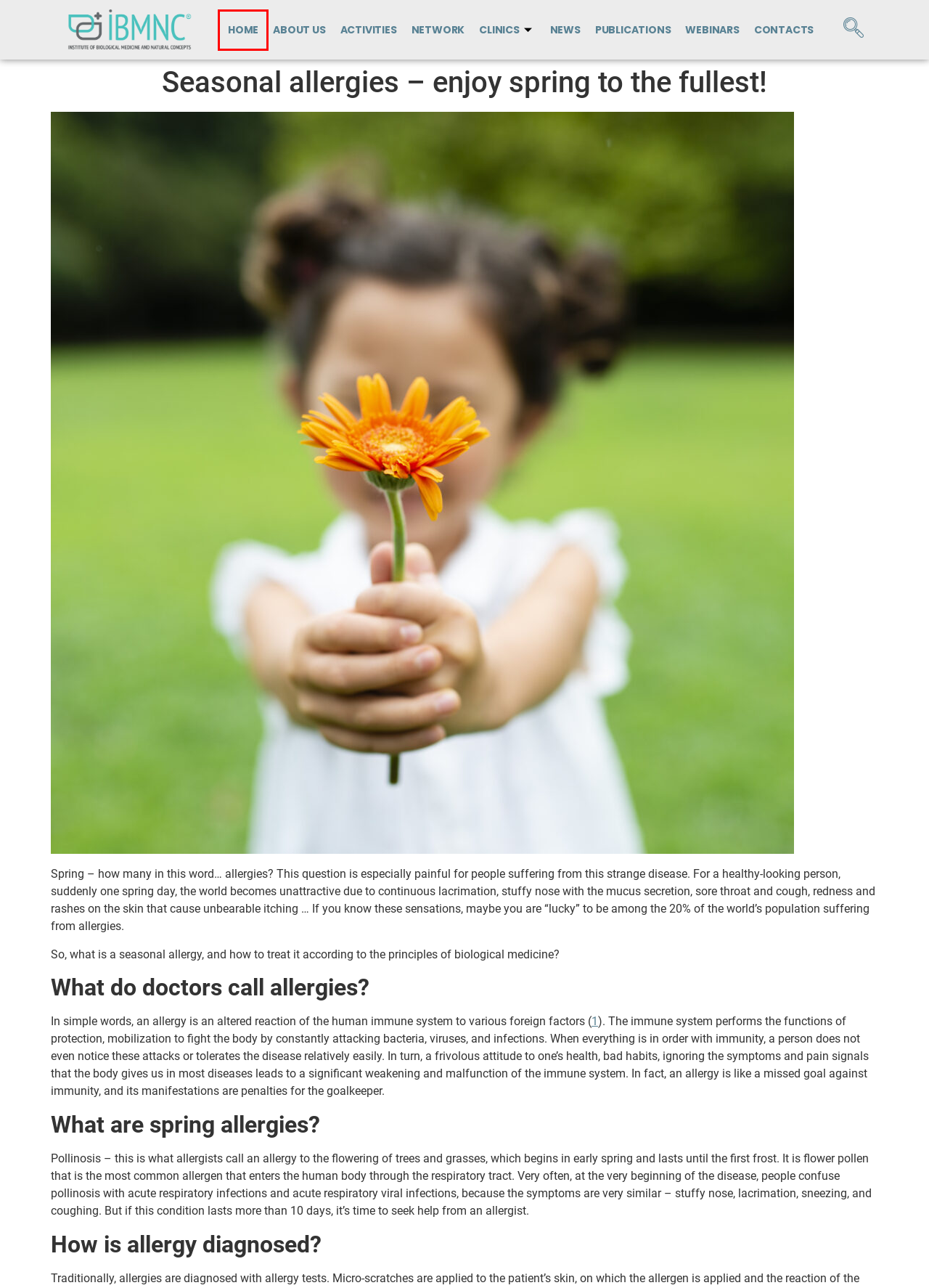Provided is a screenshot of a webpage with a red bounding box around an element. Select the most accurate webpage description for the page that appears after clicking the highlighted element. Here are the candidates:
A. Allergic Rhinitis - PMC
B. The Effects of Environmental Toxins on Allergic Inflammation - PMC
C. Microbiome and Allergic Diseases - PMC
D. IBMNC – IBMNC
E. Critical Review on Zeolite Clinoptilolite Safety and Medical Applications in vivo - PubMed
F. Detoxification in Naturopathic Medicine: A Survey - PMC
G. Immunomodulatory effects of curcumin in allergy - PubMed
H. Webinars – IBMNC

D